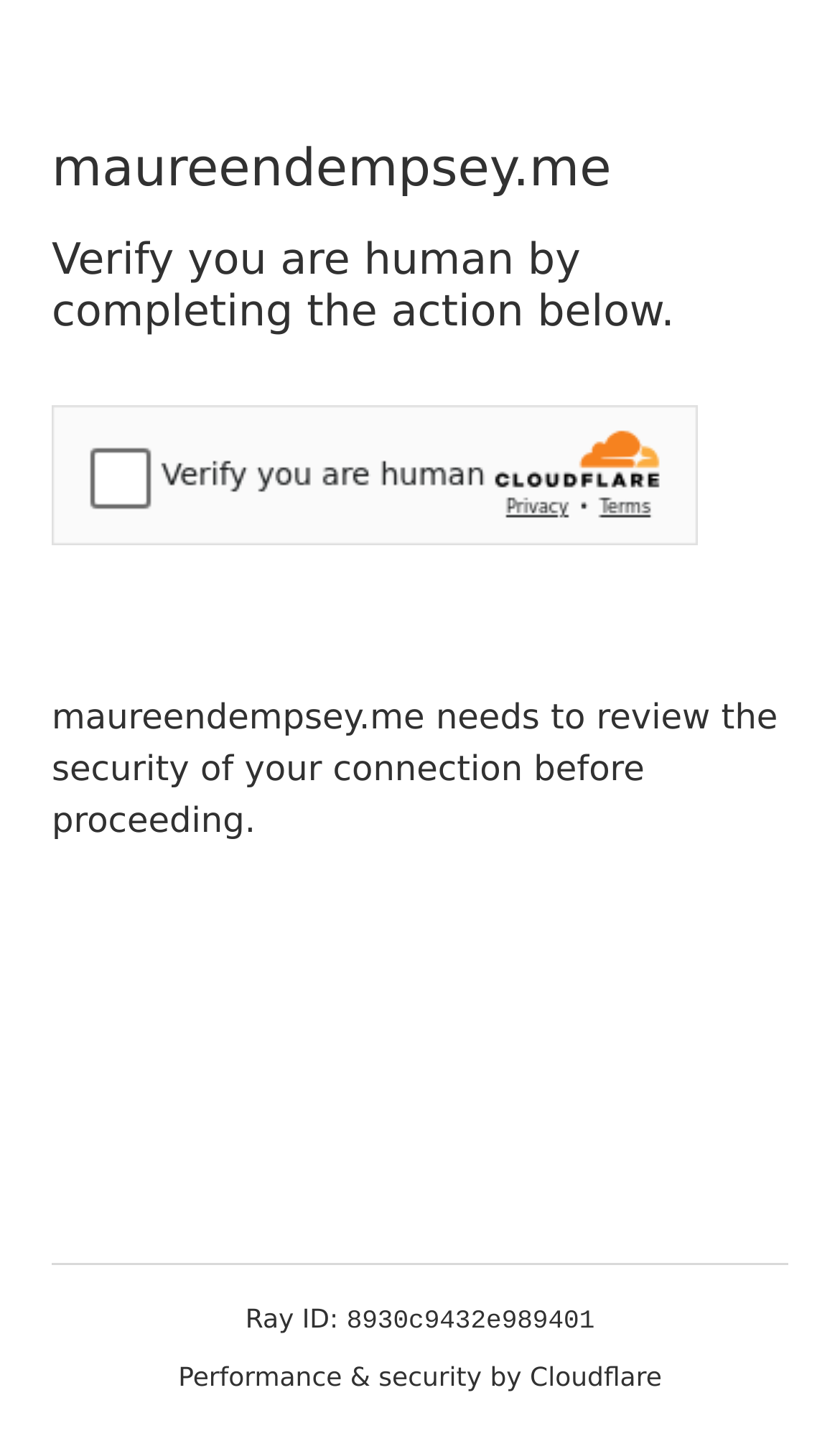Answer the question with a brief word or phrase:
What is the website trying to do before proceeding?

Review security